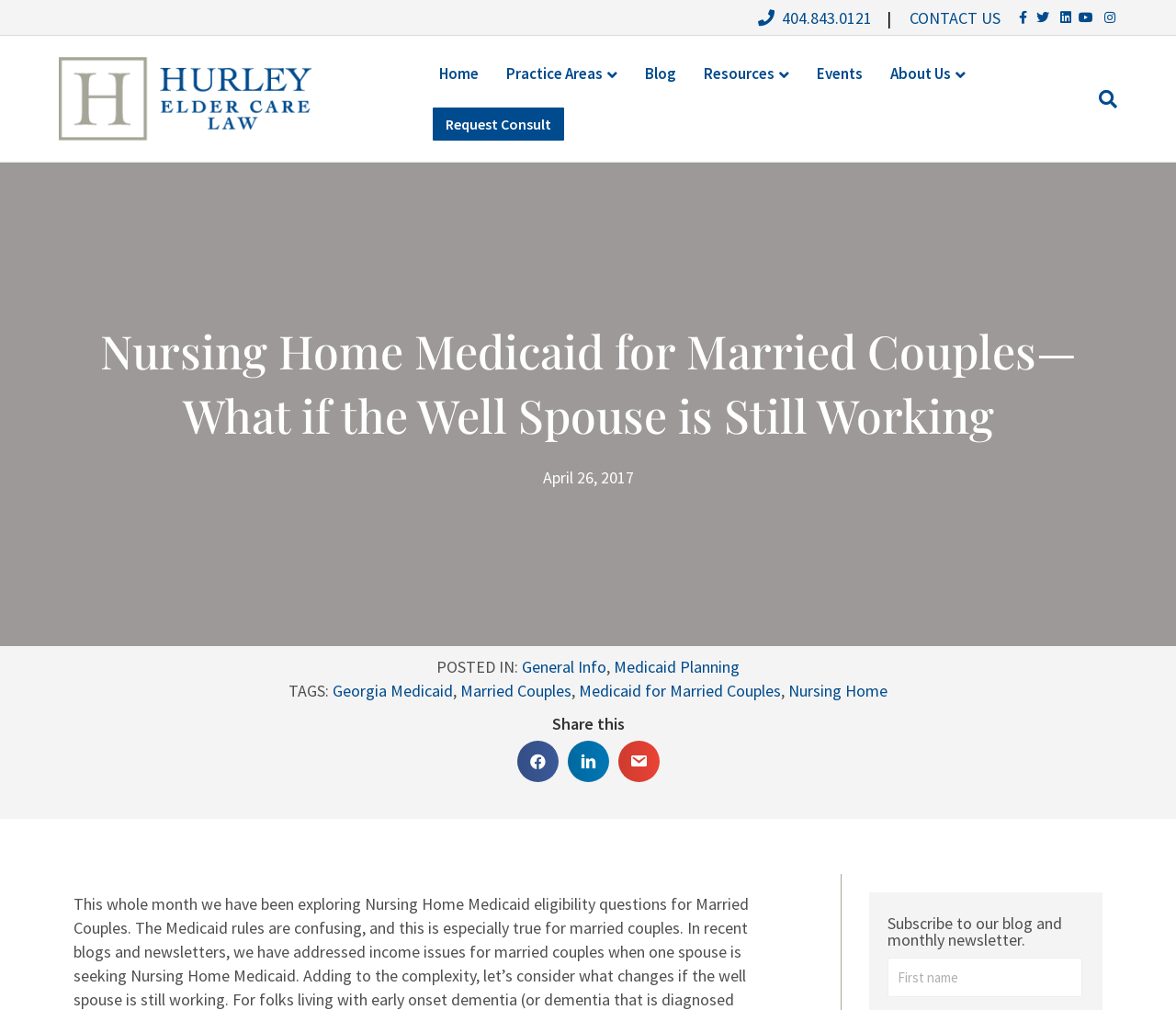Highlight the bounding box coordinates of the element you need to click to perform the following instruction: "Call the office."

[0.644, 0.007, 0.741, 0.028]